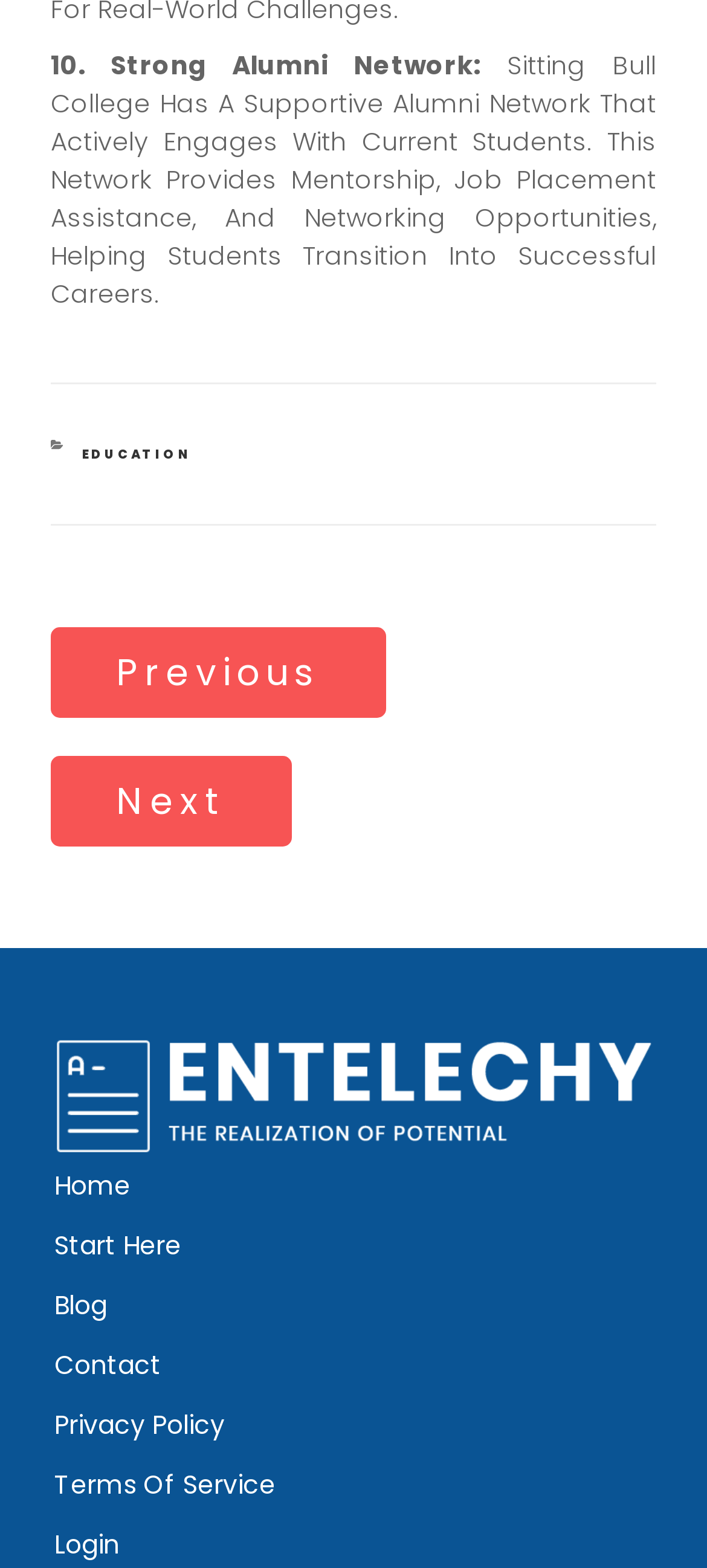Indicate the bounding box coordinates of the element that needs to be clicked to satisfy the following instruction: "visit privacy policy". The coordinates should be four float numbers between 0 and 1, i.e., [left, top, right, bottom].

None